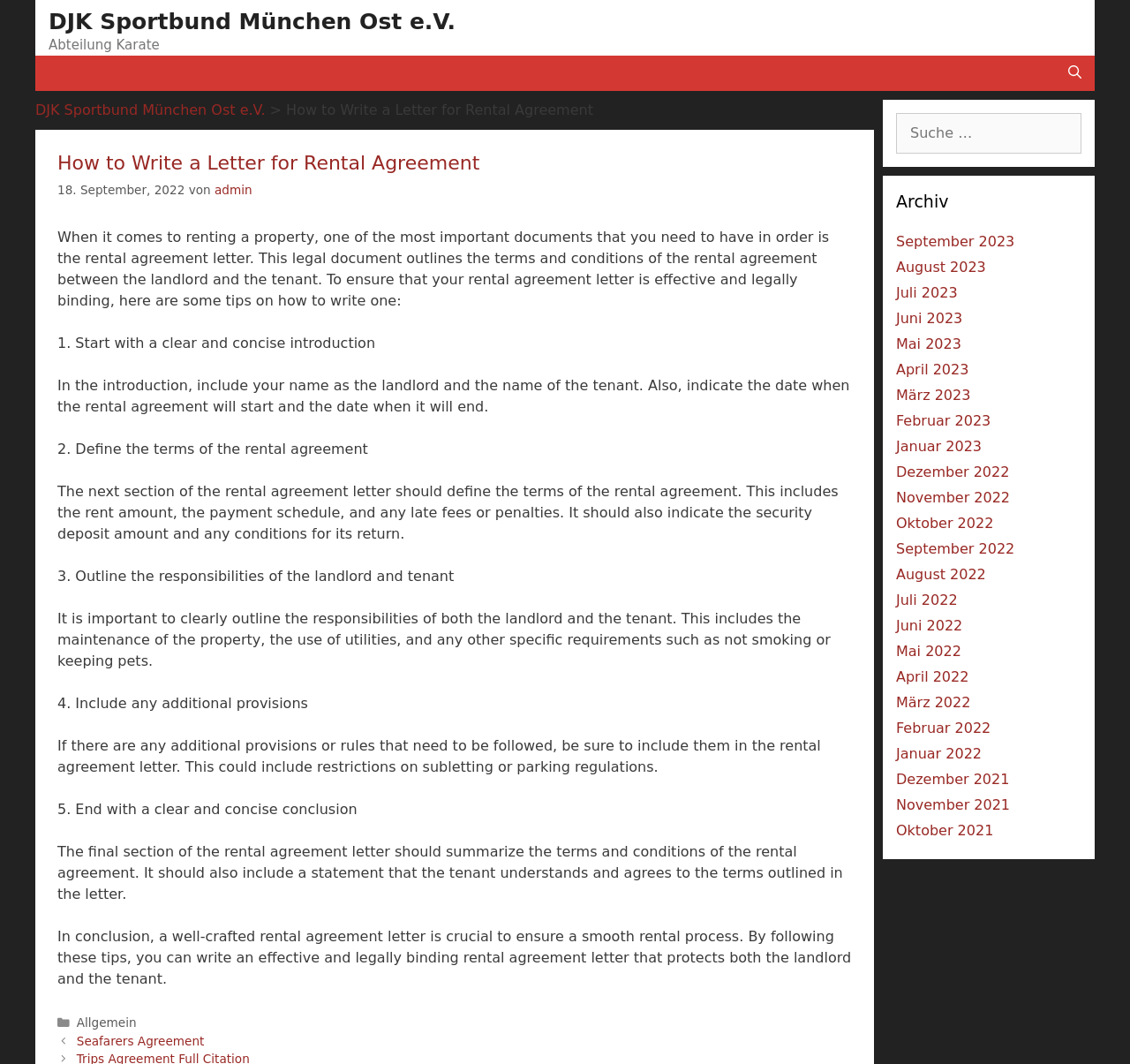Using details from the image, please answer the following question comprehensively:
What is the final section of a rental agreement letter?

The final section of a rental agreement letter should summarize the terms and conditions of the rental agreement and include a statement that the tenant understands and agrees to the terms outlined in the letter, providing a clear and concise conclusion to the agreement.